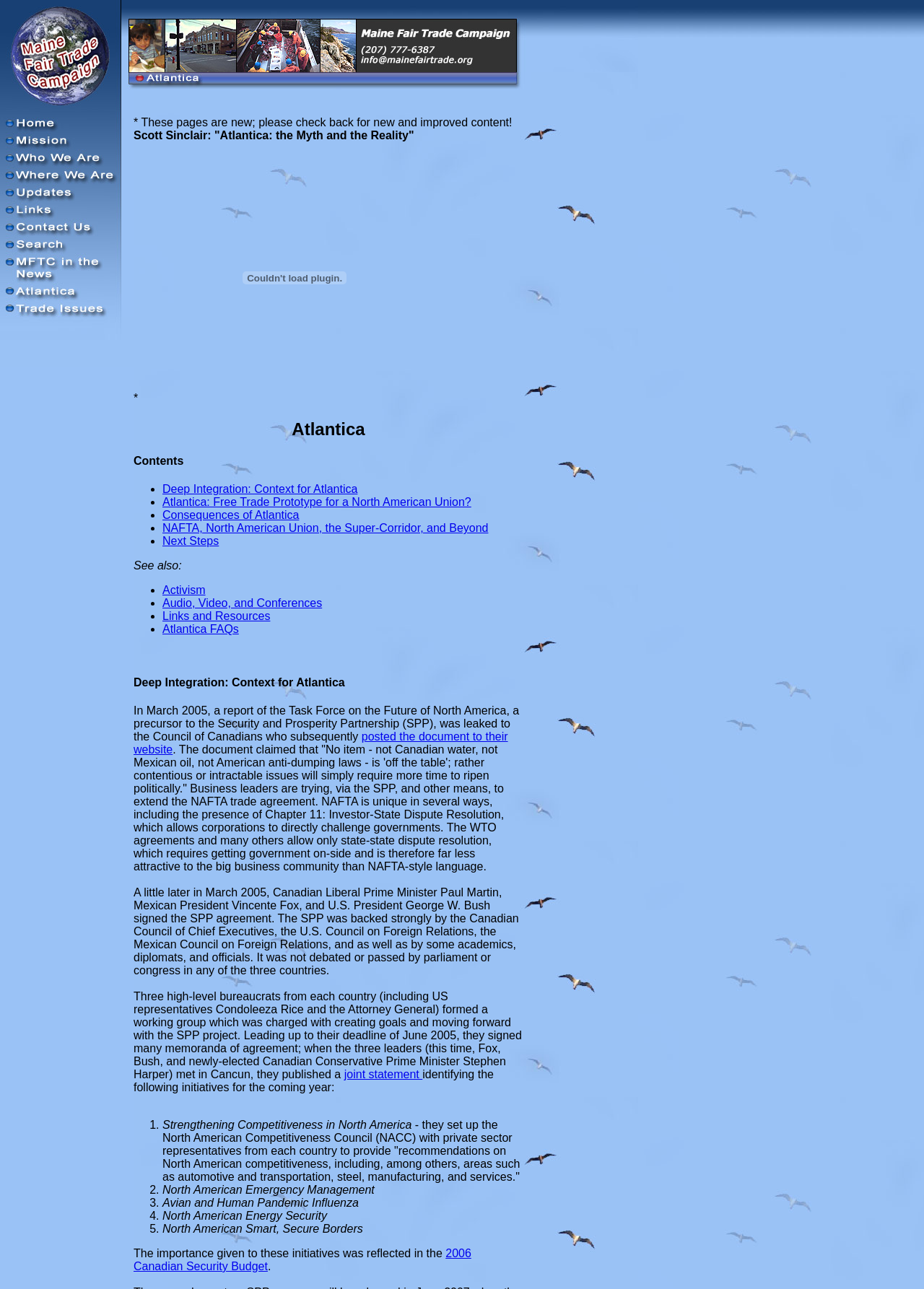Generate a thorough description of the webpage.

The webpage is about the Maine Fair Trade Campaign, with a focus on Atlantica, a free trade prototype for a North American Union. At the top, there is a logo and a navigation menu with links to various sections, including Home, Mission, Who We Are, Where We Are, Updates, Links, Contact Us, Search, MFTC in the News, Atlantica, and Trade Issues.

Below the navigation menu, there is a large section dedicated to Atlantica, with a heading and several subheadings. This section appears to be a detailed article about Atlantica, its context, and its implications. The article is divided into sections, each with its own heading, and includes links to related topics, such as Deep Integration, Consequences of Atlantica, and Next Steps.

The article discusses the Task Force on the Future of North America, the Security and Prosperity Partnership (SPP), and the North American Competitiveness Council (NACC). It also mentions the signing of the SPP agreement by Canadian Prime Minister Paul Martin, Mexican President Vincente Fox, and U.S. President George W. Bush, and the creation of a working group to move forward with the SPP project.

Throughout the article, there are several links to external sources, such as the Council of Canadians and the Canadian Security Budget. There are also several bullet points and numbered lists, which outline the initiatives and goals of the SPP and NACC.

Overall, the webpage appears to be a resource for information on fair trade and corporate globalization, with a focus on the Atlantica project and its implications for North America.